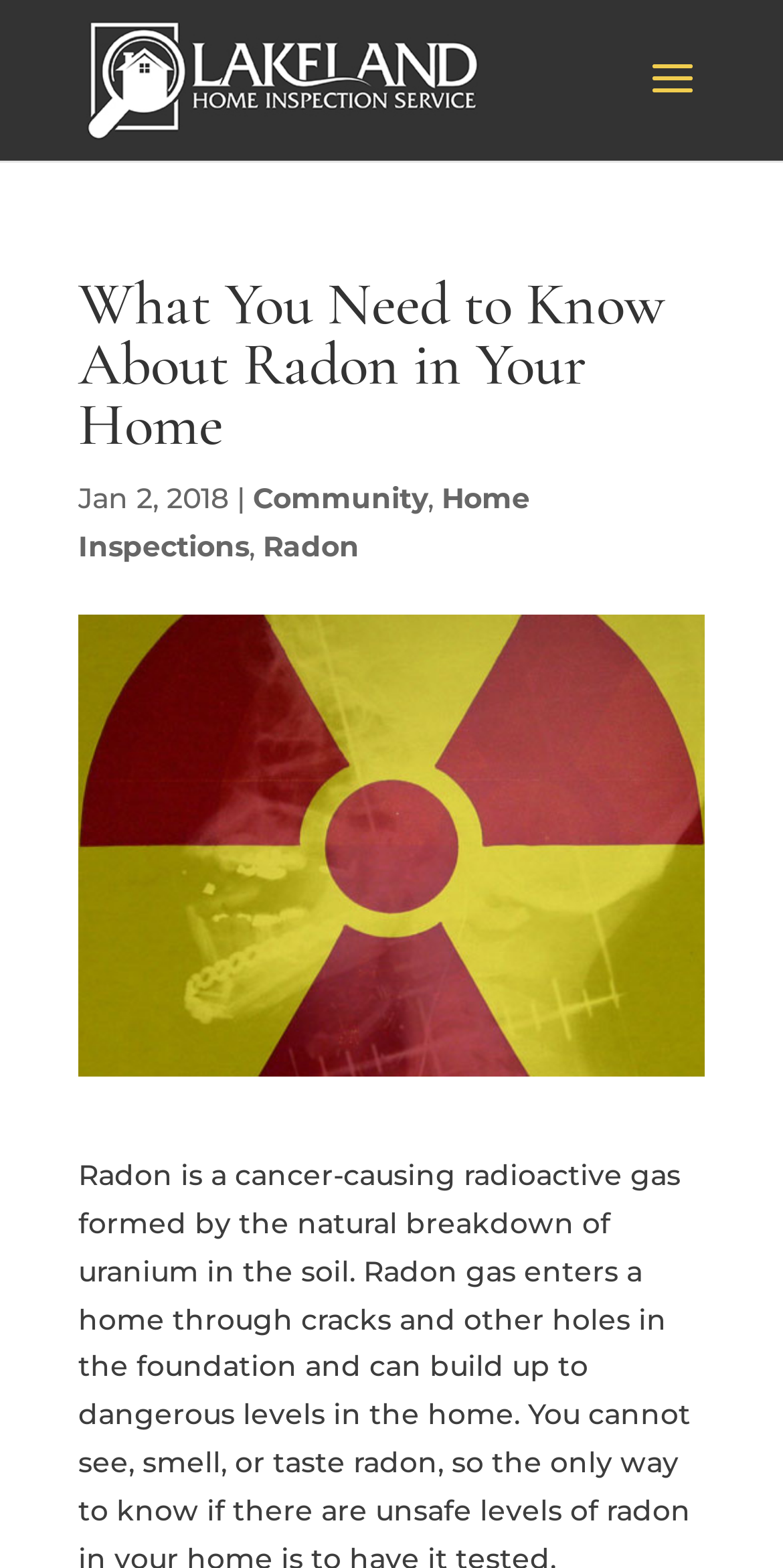Using the element description provided, determine the bounding box coordinates in the format (top-left x, top-left y, bottom-right x, bottom-right y). Ensure that all values are floating point numbers between 0 and 1. Element description: Home Inspections

[0.1, 0.306, 0.677, 0.36]